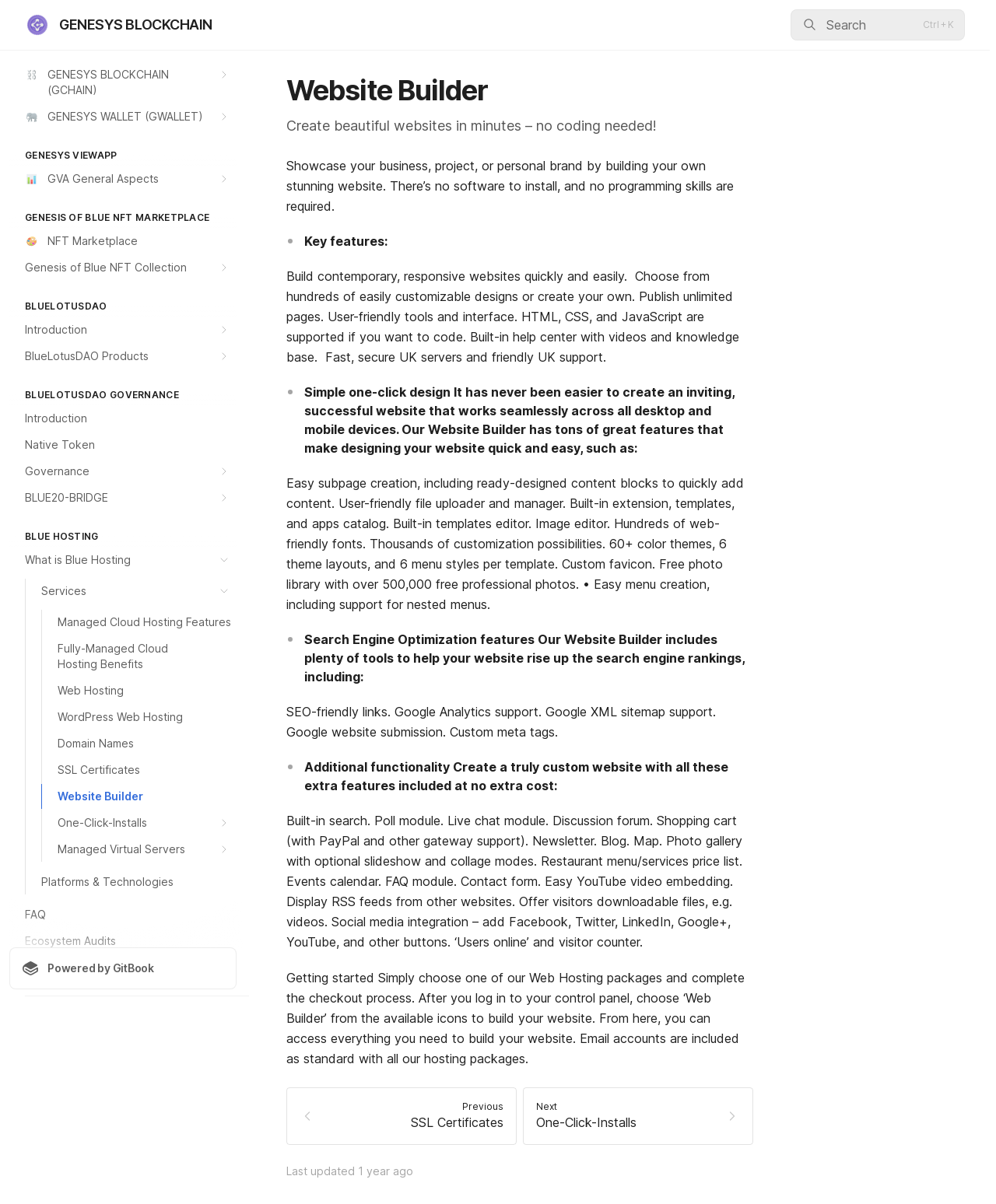Based on the image, provide a detailed and complete answer to the question: 
What is the name of the hosting service mentioned on the webpage?

The name of the hosting service can be found in the 'BLUE HOSTING' section of the webpage, which provides information about the features and benefits of using their hosting service.